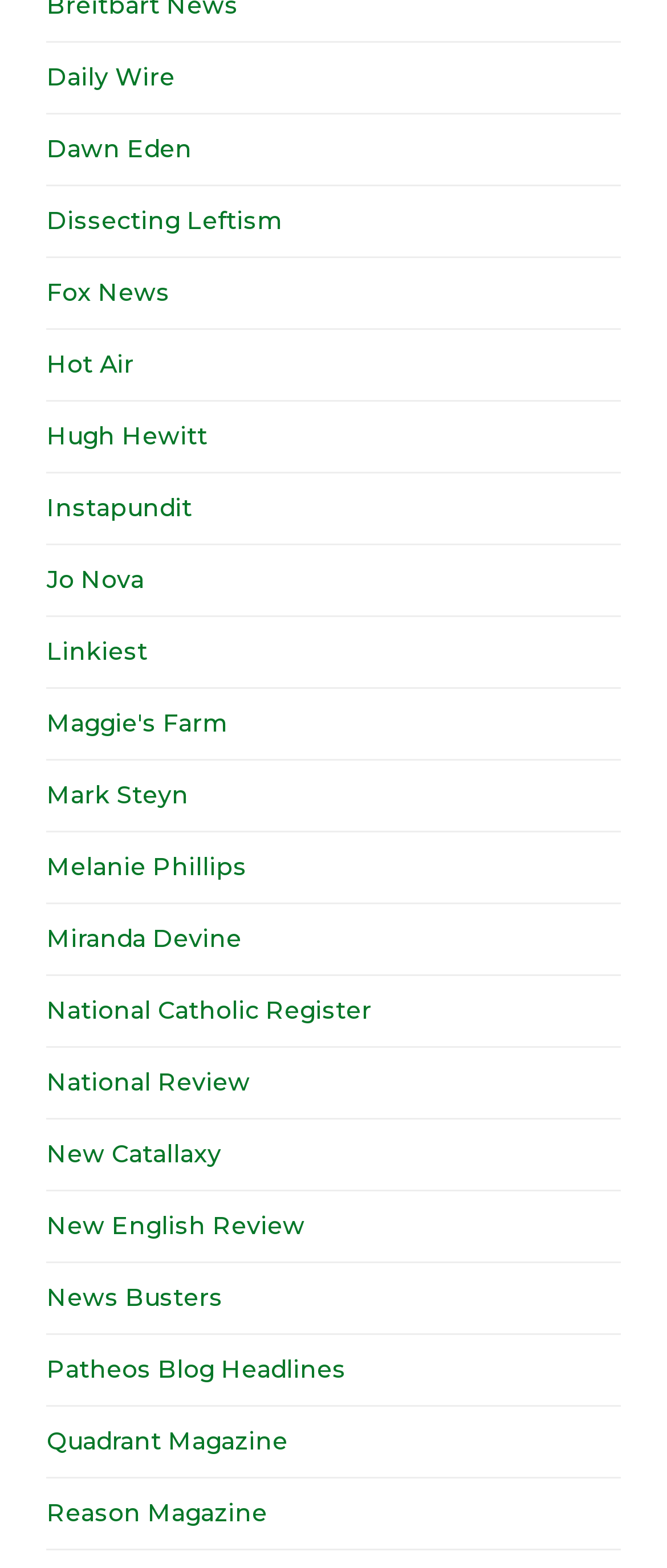How many links are on the webpage?
Using the visual information from the image, give a one-word or short-phrase answer.

36